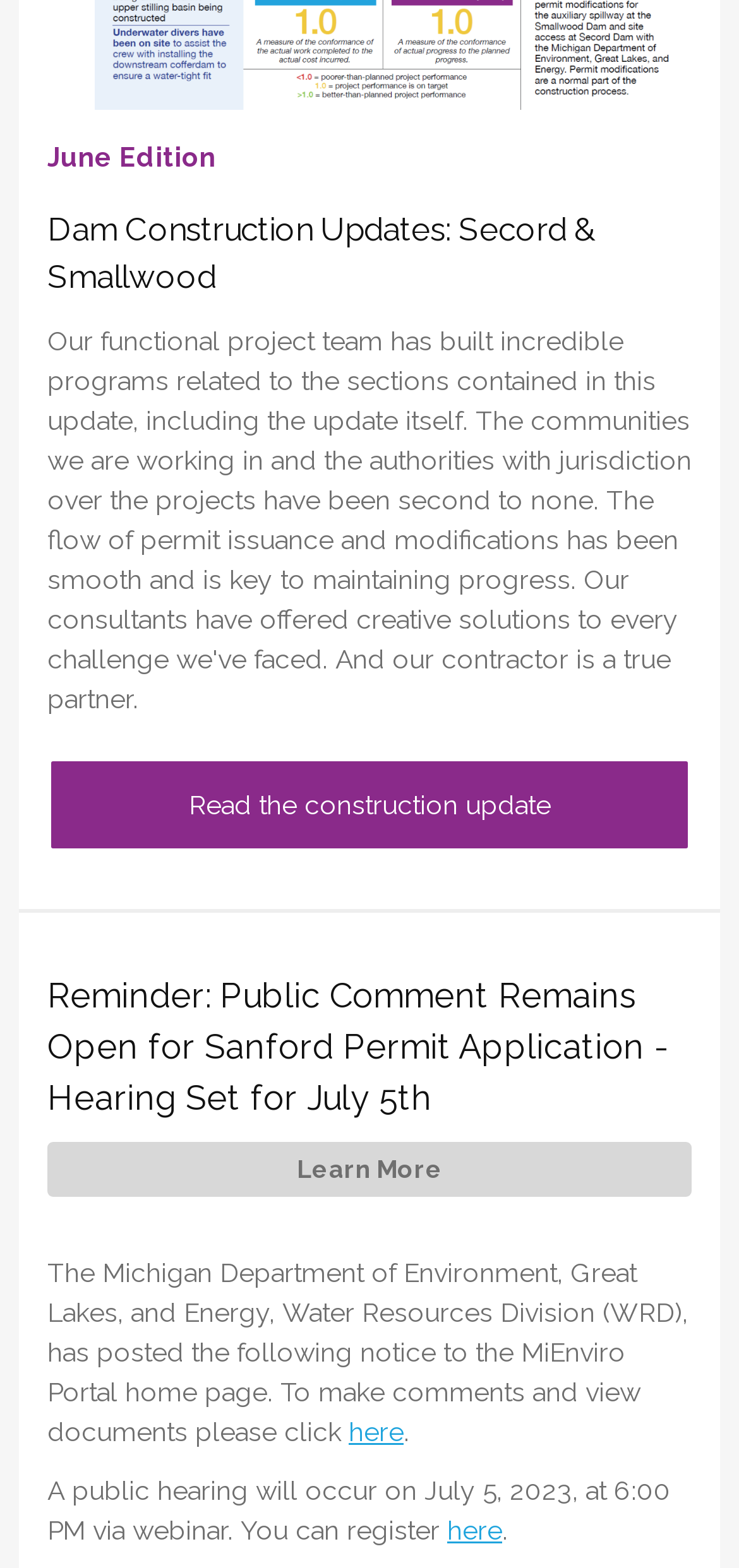Use a single word or phrase to answer the question: 
How many tables are there in the webpage?

3